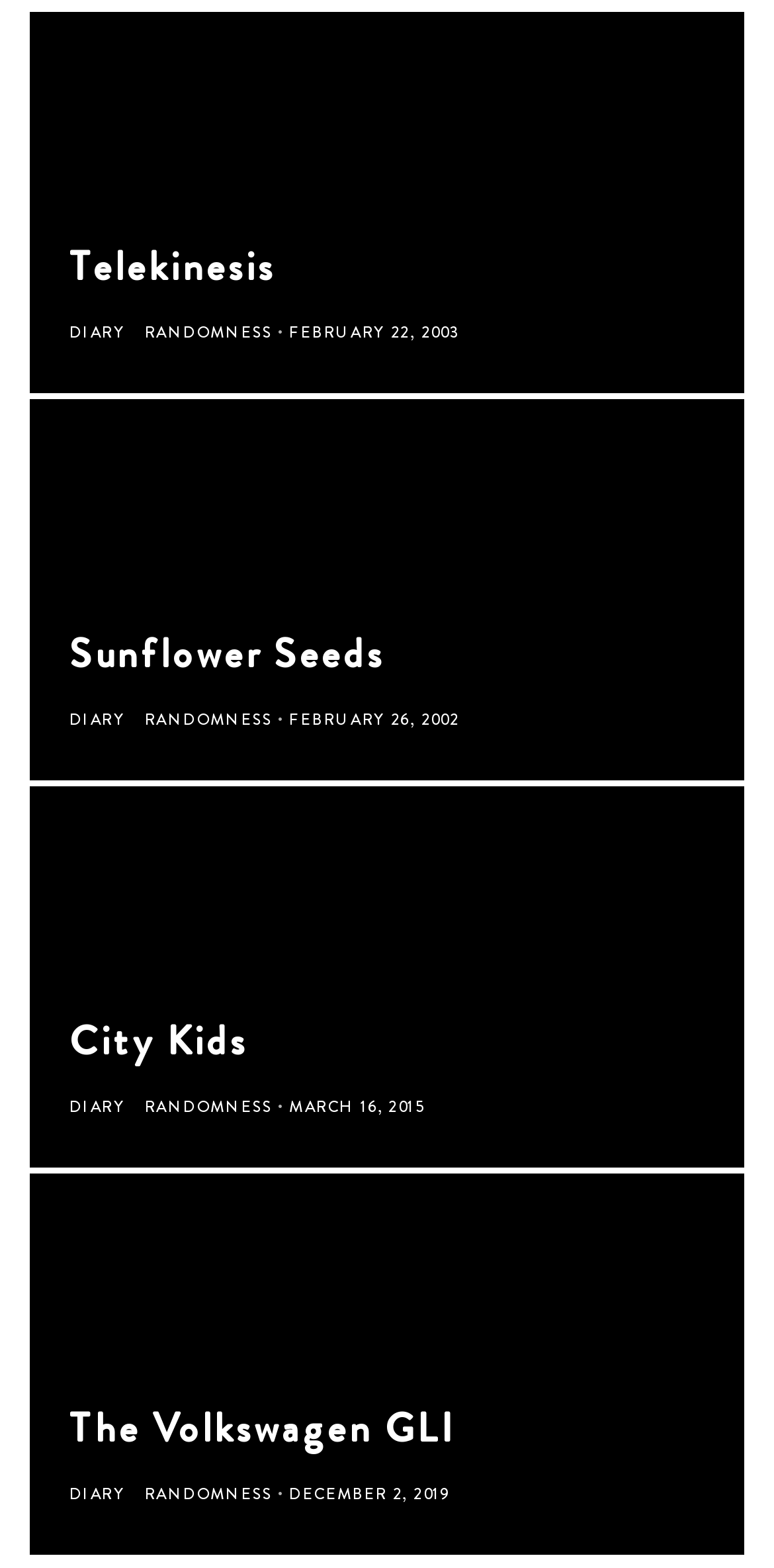Find the bounding box coordinates of the area that needs to be clicked in order to achieve the following instruction: "Click the CONTACT US link". The coordinates should be specified as four float numbers between 0 and 1, i.e., [left, top, right, bottom].

None